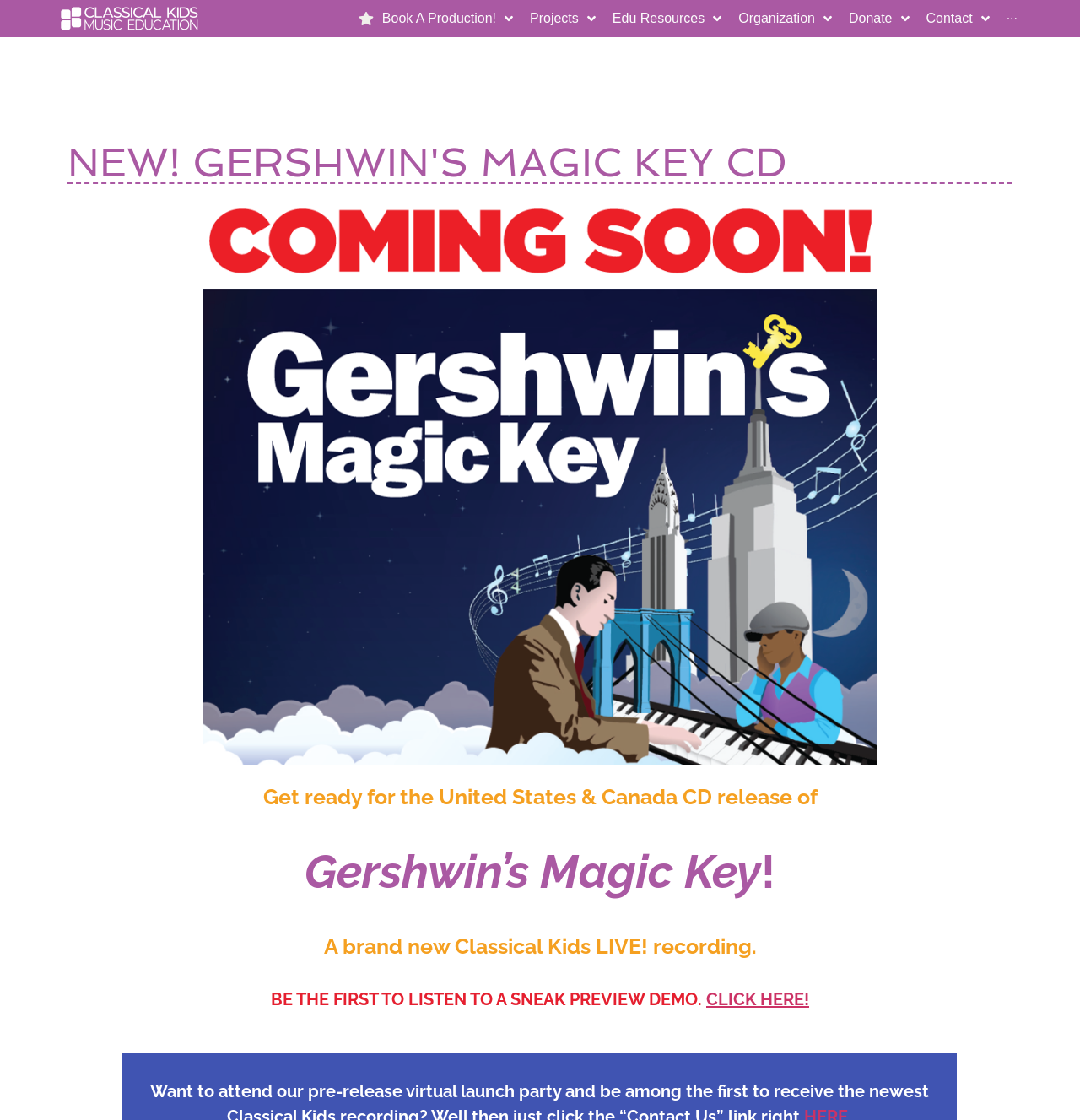What can you do with the 'CLICK HERE!' link?
Look at the image and answer with only one word or phrase.

Listen to a sneak preview demo